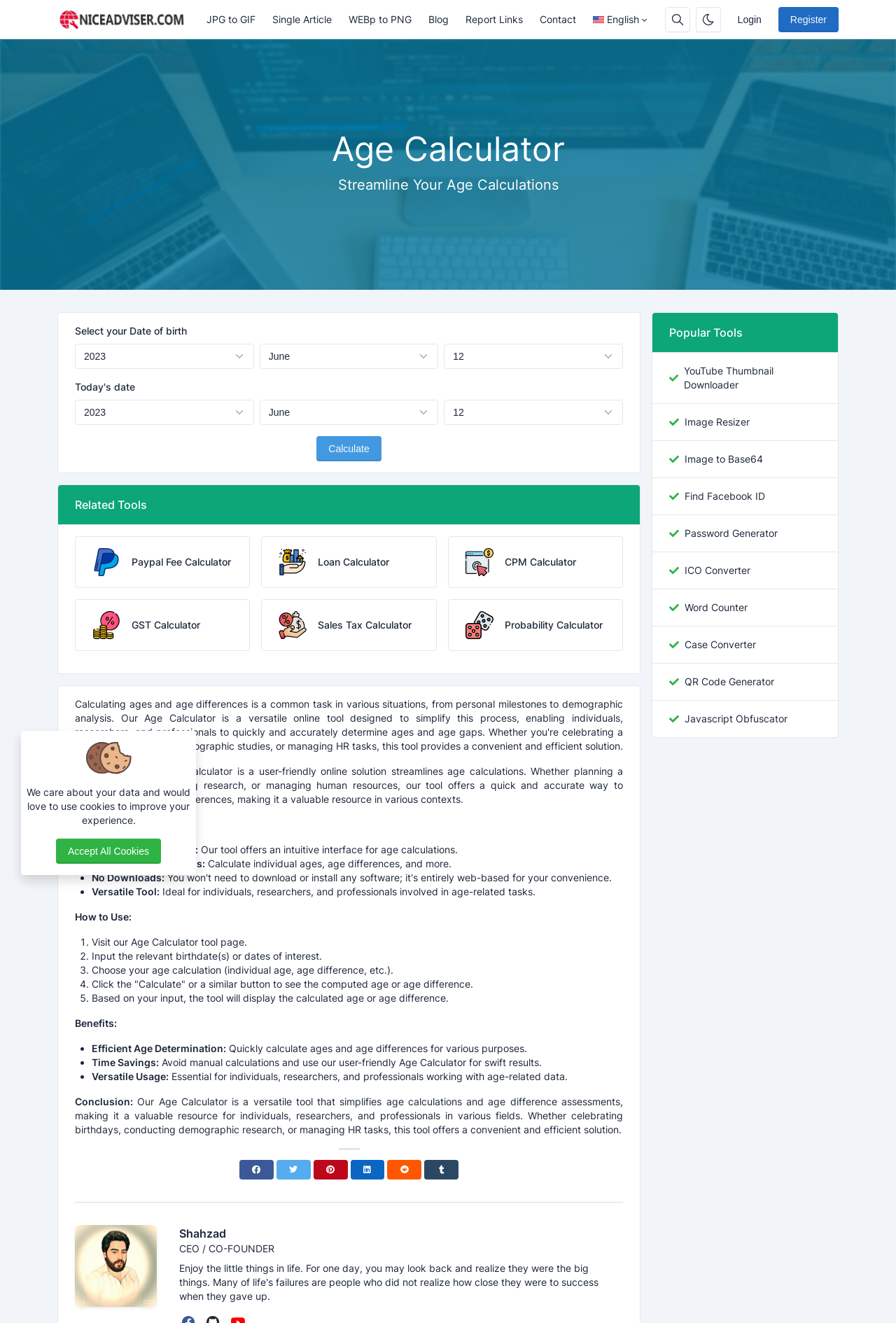Offer an in-depth caption of the entire webpage.

The webpage is an Age Calculator tool that allows users to quickly calculate ages and age differences. At the top, there is a navigation bar with links to "Online Free Web Tools", "Login", "Register", and other tools such as "JPG to GIF" and "Blog". Below the navigation bar, there is a prominent image of an age calculator, accompanied by a heading that reads "Age Calculator" and a subheading that says "Streamline Your Age Calculations".

The main content of the page is divided into sections. The first section allows users to select their date of birth using a series of comboboxes. Below this, there is a "Calculate" button. The next section is titled "Related Tools" and lists several links to other calculators, including a "Paypal Fee Calculator", "Loan Calculator", and "GST Calculator", each accompanied by a small image.

The following sections provide an introduction to the Age Calculator, its main features, and how to use it. The introduction explains that the tool is a user-friendly online solution for age calculations, suitable for various contexts. The main features section highlights the tool's effortless calculation, multiple age scenarios, and the fact that it requires no downloads. The "How to Use" section provides a step-by-step guide on how to use the Age Calculator.

The page also includes a section on the benefits of using the Age Calculator, including efficient age determination, time savings, and versatile usage. Finally, there is a conclusion that summarizes the tool's value for individuals, researchers, and professionals working with age-related data. At the bottom of the page, there are links to social media platforms such as Facebook and Twitter.